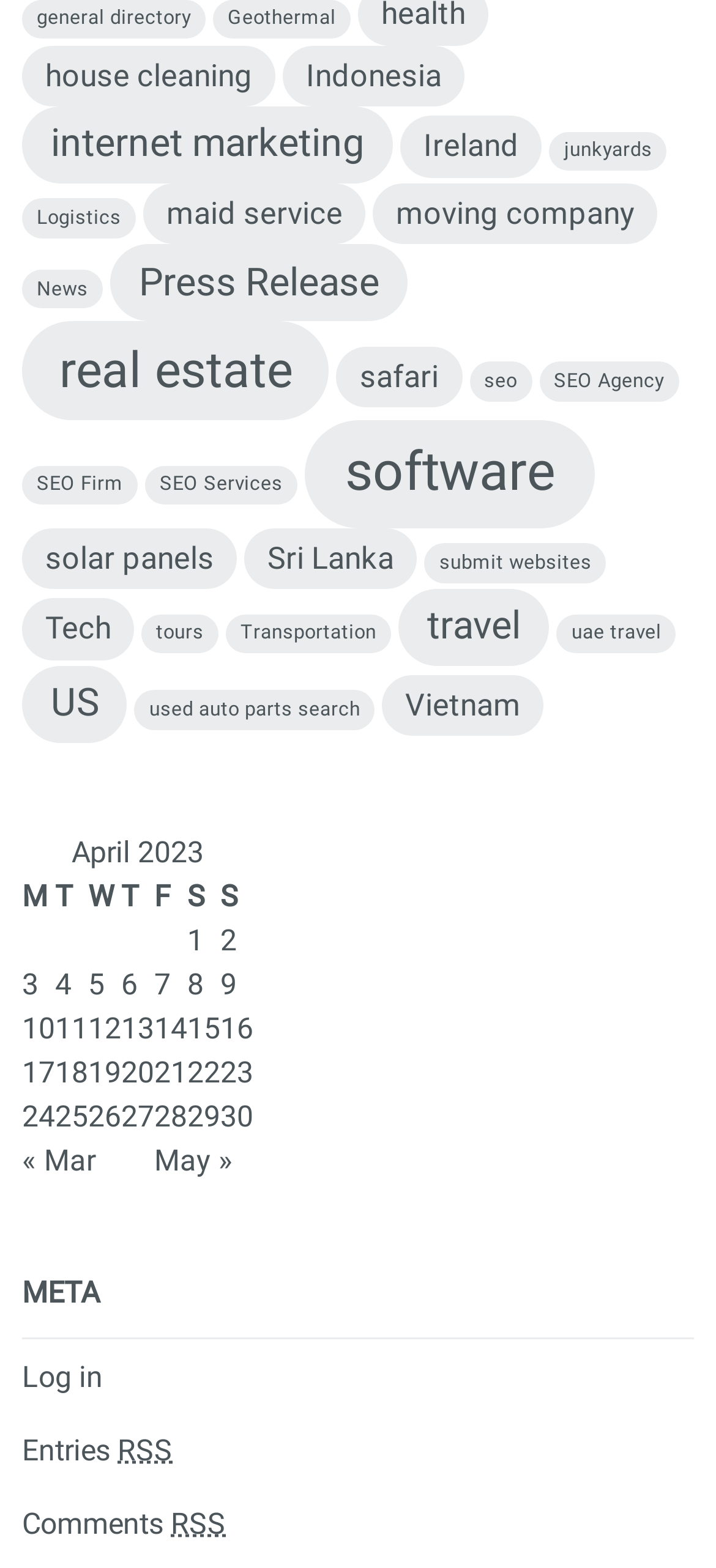Kindly provide the bounding box coordinates of the section you need to click on to fulfill the given instruction: "browse real estate".

[0.031, 0.205, 0.46, 0.268]